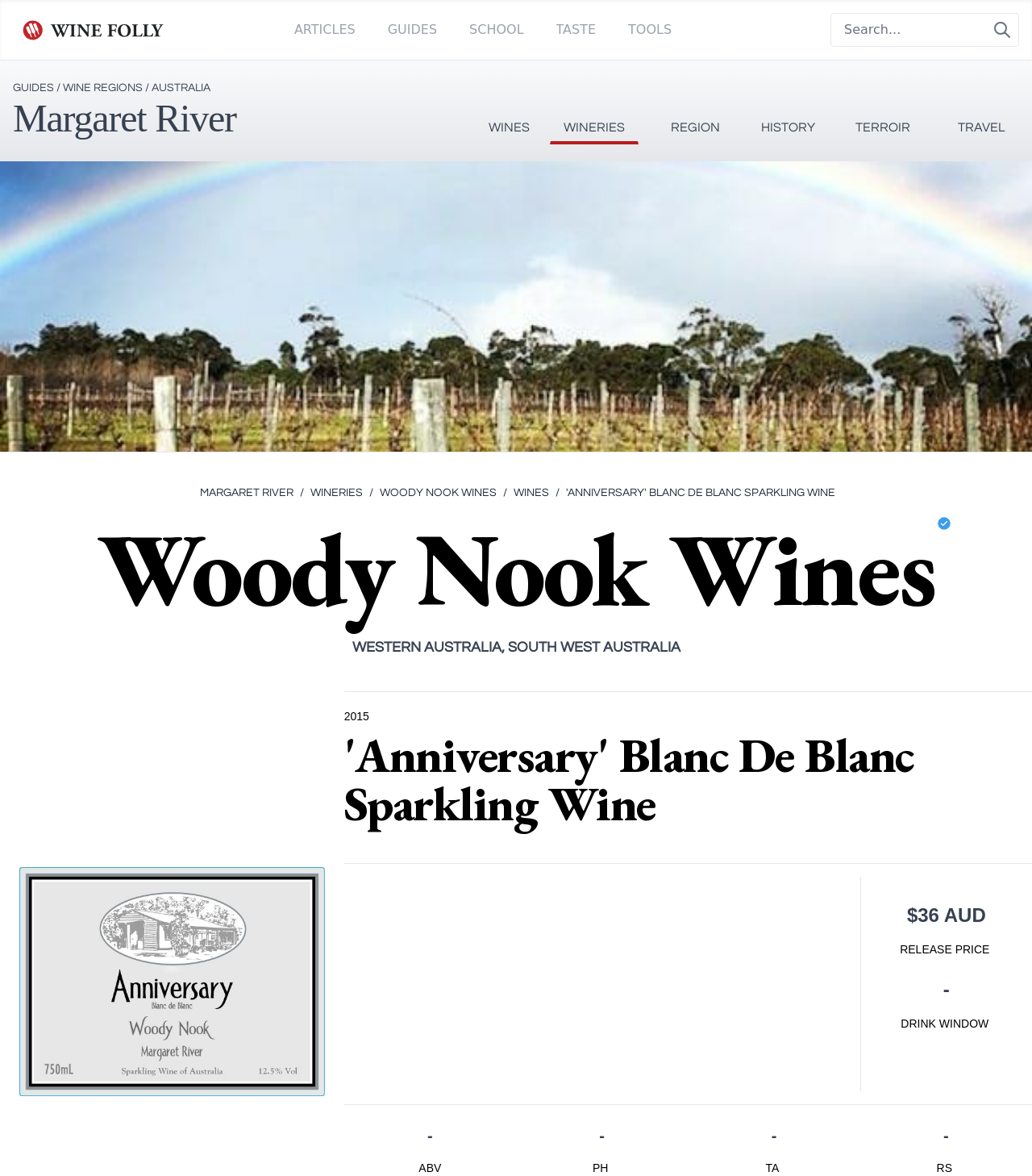Respond to the following question with a brief word or phrase:
What type of wine is described on this webpage?

Blanc De Blanc Sparkling Wine